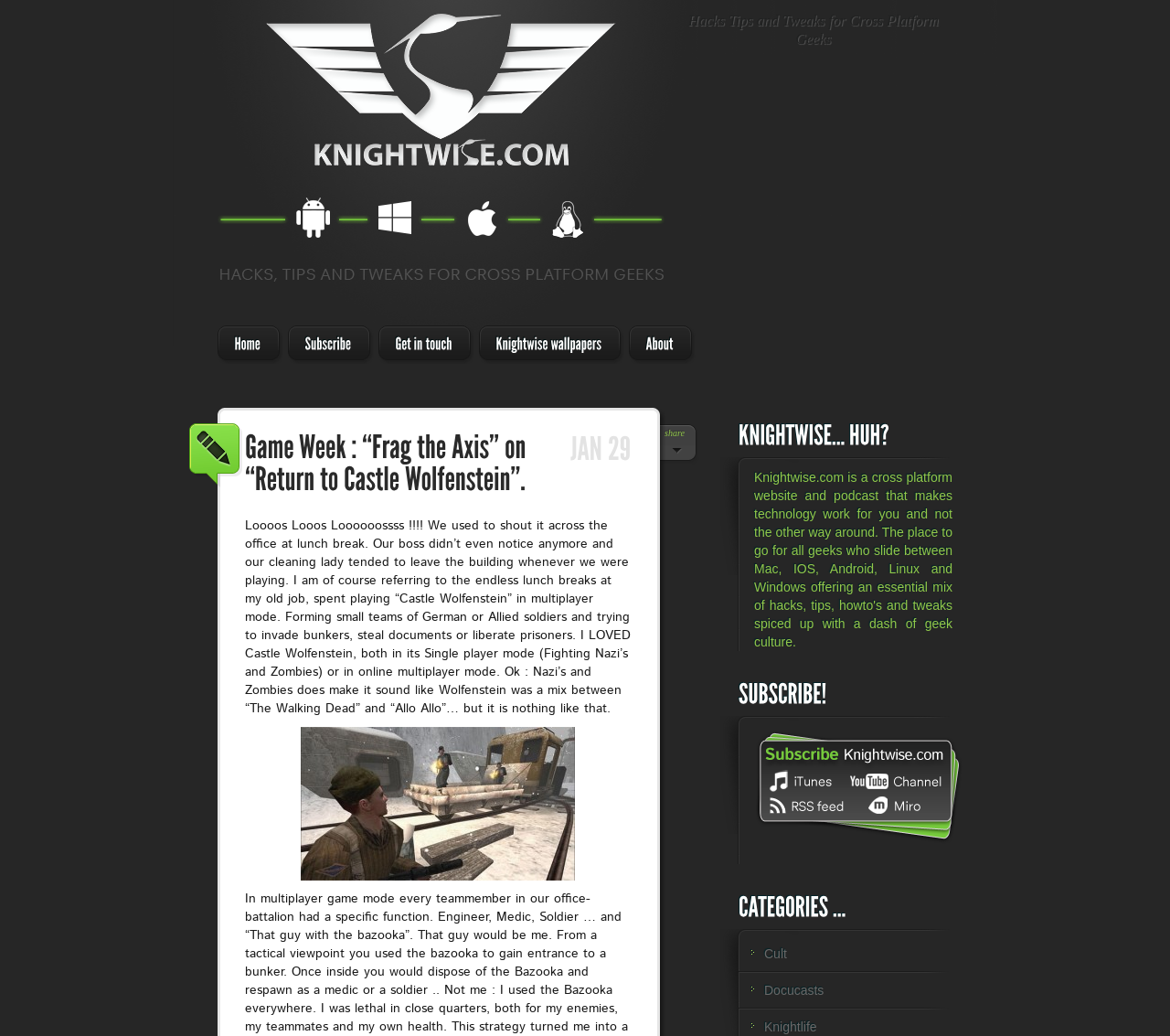Produce a meticulous description of the webpage.

The webpage is a blog or article page with a focus on gaming, specifically "Return to Castle Wolfenstein". At the top, there is a logo image and a static text element displaying the website's tagline "Hacks Tips and Tweaks for Cross Platform Geeks". Below this, there is a navigation menu with links to "Home", "Subscribe", "Get in touch", "Knightwise wallpapers", and "About".

The main content of the page is a blog post titled "Game Week : “Frag the Axis” on “Return to Castle Wolfenstein”". The post is divided into sections, with headings and paragraphs of text. The text describes the author's fond memories of playing "Castle Wolfenstein" in multiplayer mode and shares their enthusiasm for the game.

There are several links and images scattered throughout the post, including a link to "enemyterritoryfeature" with an accompanying image. The post also includes a section titled "KNIGHTWISE… HUH?" with a heading and some canvas elements, possibly containing graphics or icons.

Towards the bottom of the page, there are sections for subscribing to the website's content, including links to subscribe in iTunes, RSS, YouTube, and Miro. There is also a section titled "CATEGORIES …" with links to categories such as "Cult" and "Docucasts".

Overall, the webpage has a clean and organized layout, with a focus on sharing the author's gaming experiences and providing resources for readers to engage with the content.